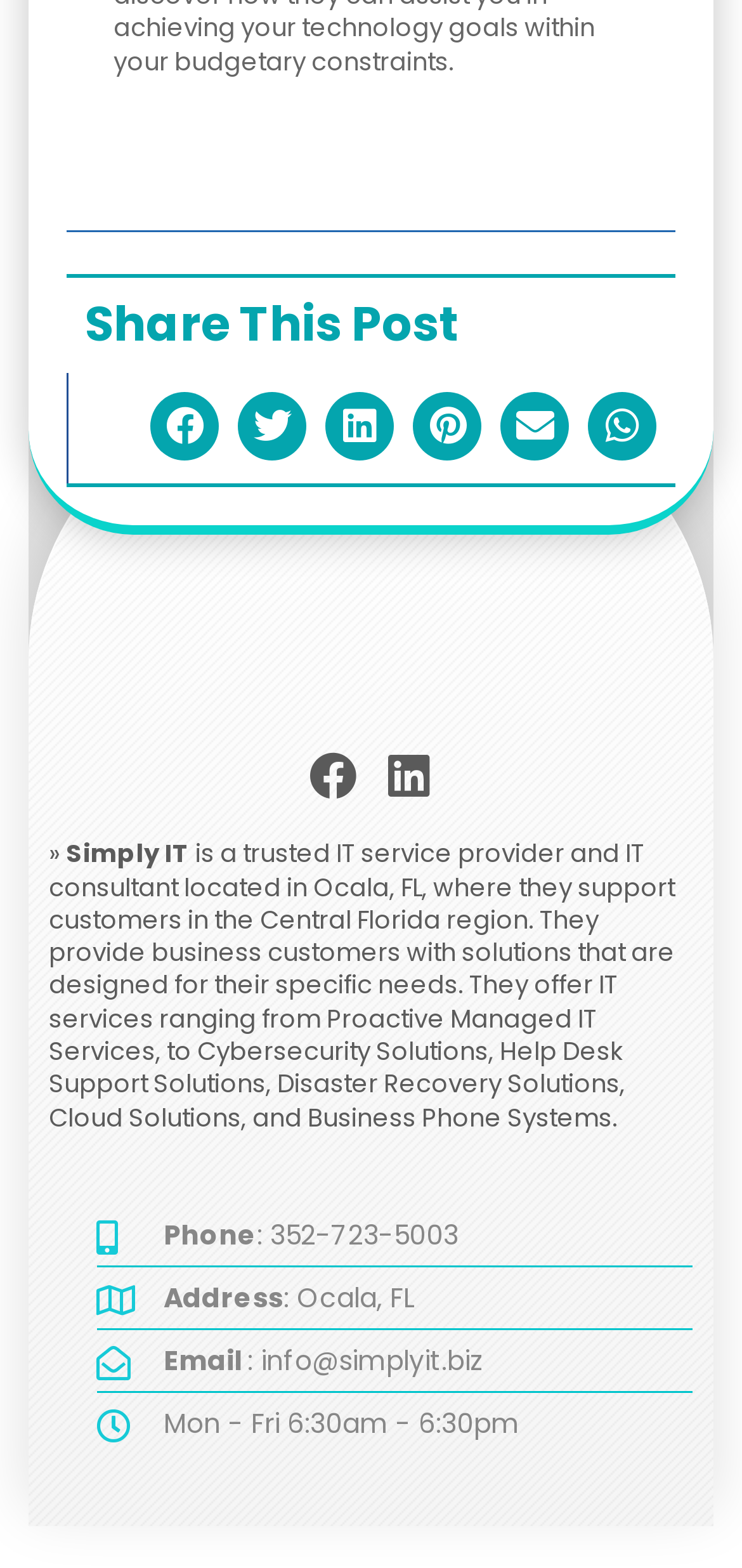Using the elements shown in the image, answer the question comprehensively: What services does the company offer?

The company offers various IT services, including Proactive Managed IT Services, Cybersecurity Solutions, Help Desk Support Solutions, Disaster Recovery Solutions, Cloud Solutions, and Business Phone Systems, as mentioned in the static text element describing the company's services.